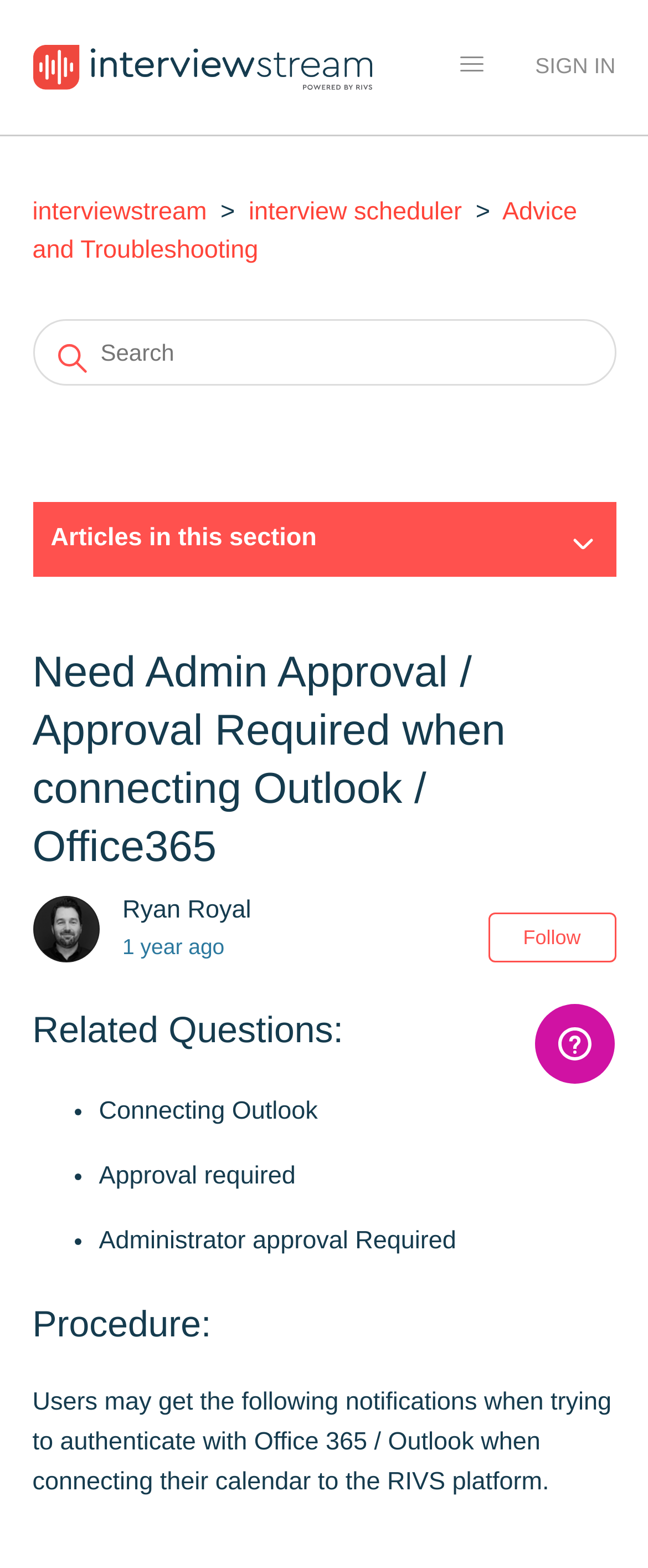Extract the primary headline from the webpage and present its text.

Need Admin Approval / Approval Required when connecting Outlook / Office365